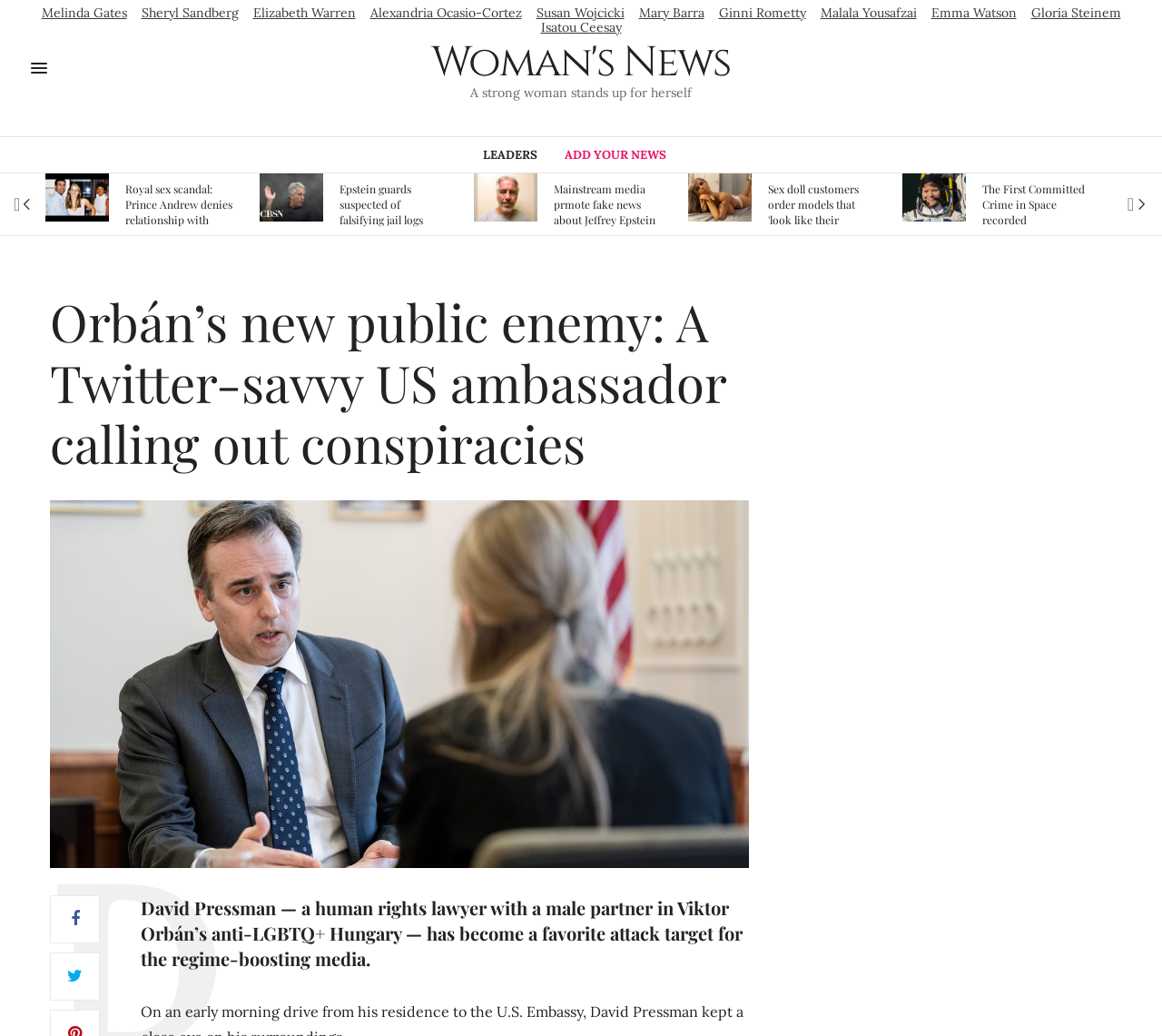Identify the bounding box coordinates of the clickable section necessary to follow the following instruction: "click the button to toggle theme". The coordinates should be presented as four float numbers from 0 to 1, i.e., [left, top, right, bottom].

None